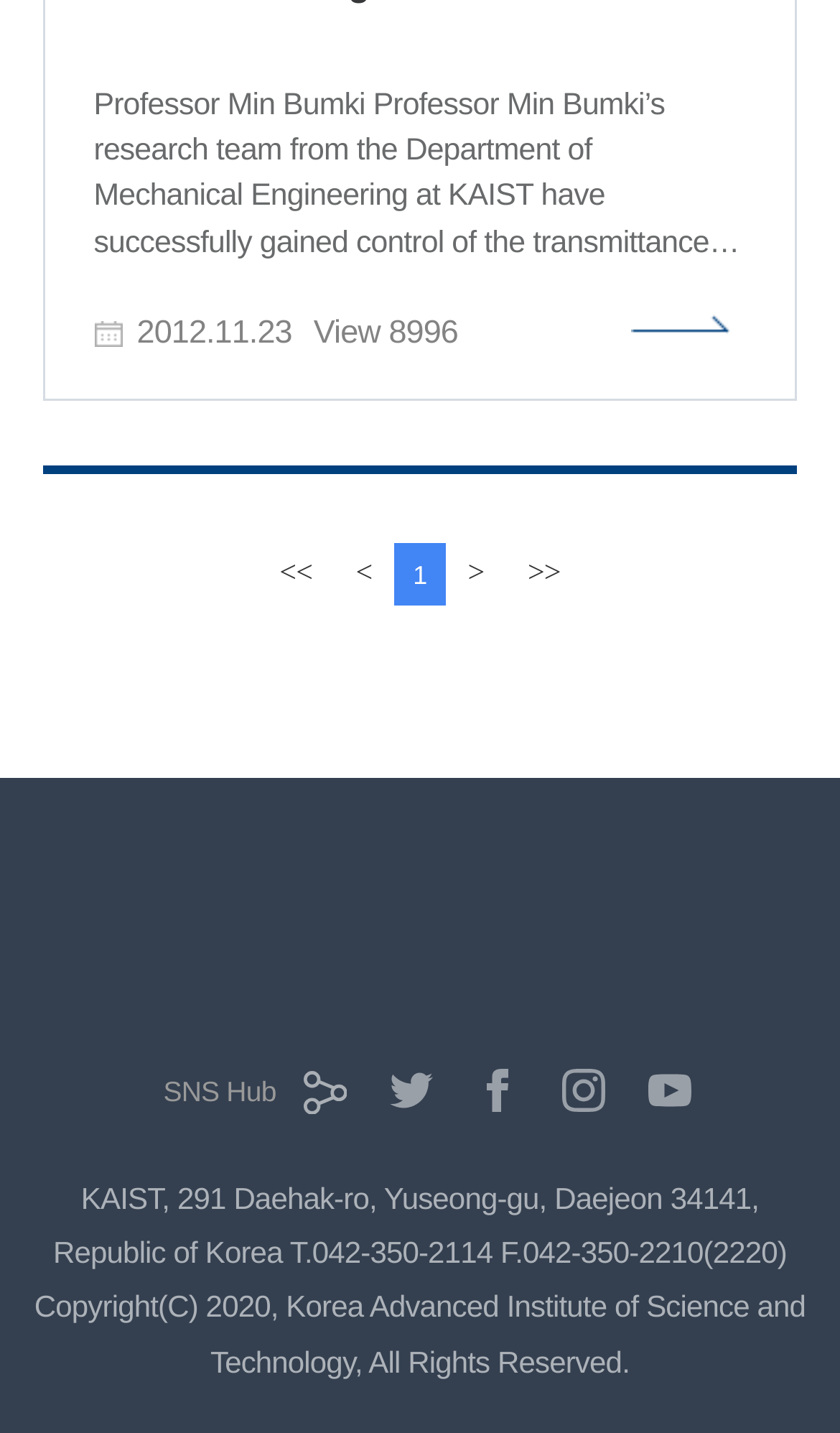Please locate the bounding box coordinates of the element that needs to be clicked to achieve the following instruction: "go to the first page". The coordinates should be four float numbers between 0 and 1, i.e., [left, top, right, bottom].

[0.312, 0.378, 0.392, 0.422]